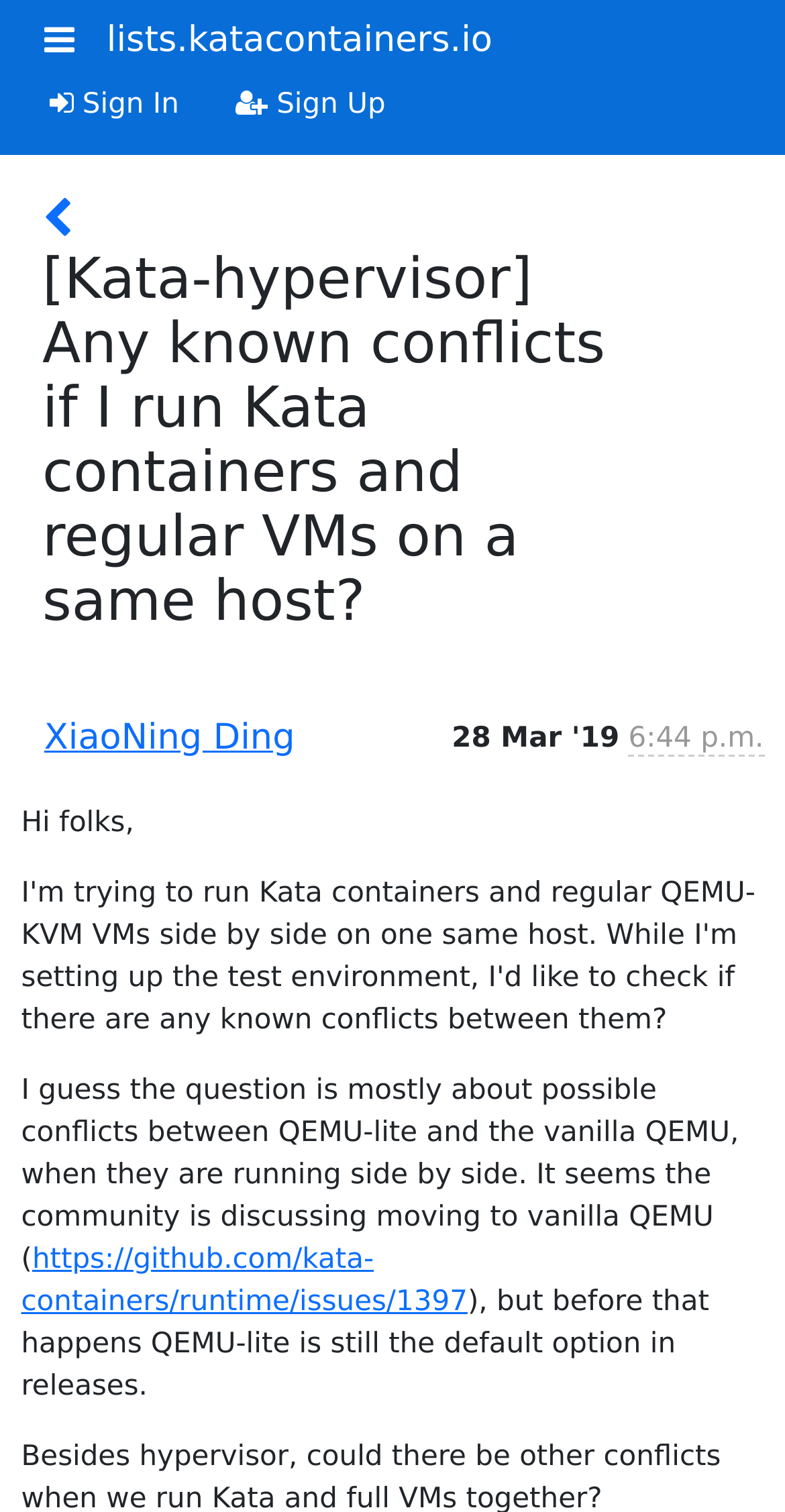Pinpoint the bounding box coordinates for the area that should be clicked to perform the following instruction: "Check the sender's time".

[0.8, 0.477, 0.973, 0.5]